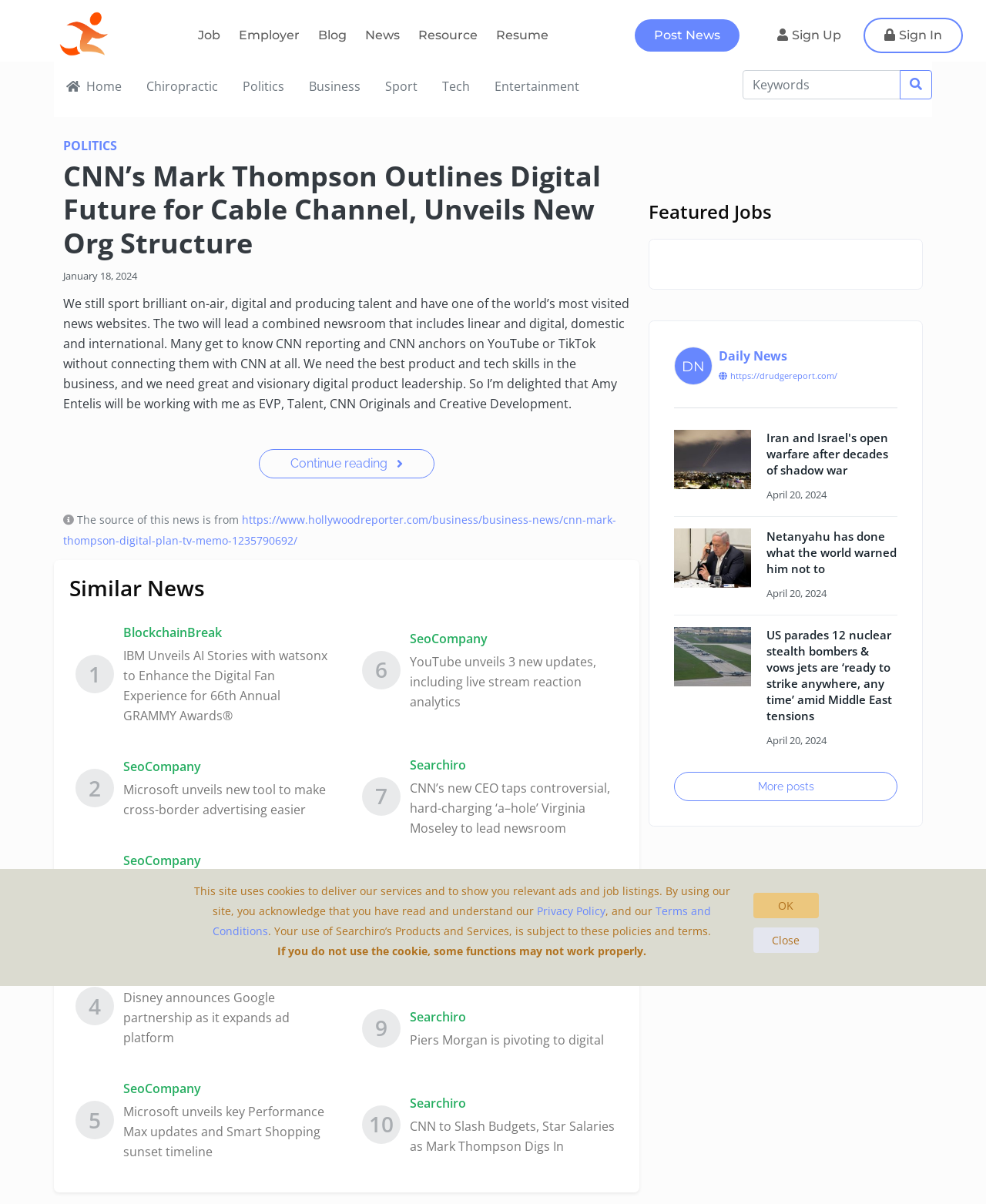Please determine the bounding box coordinates of the area that needs to be clicked to complete this task: 'Explore similar news'. The coordinates must be four float numbers between 0 and 1, formatted as [left, top, right, bottom].

[0.061, 0.478, 0.642, 0.499]